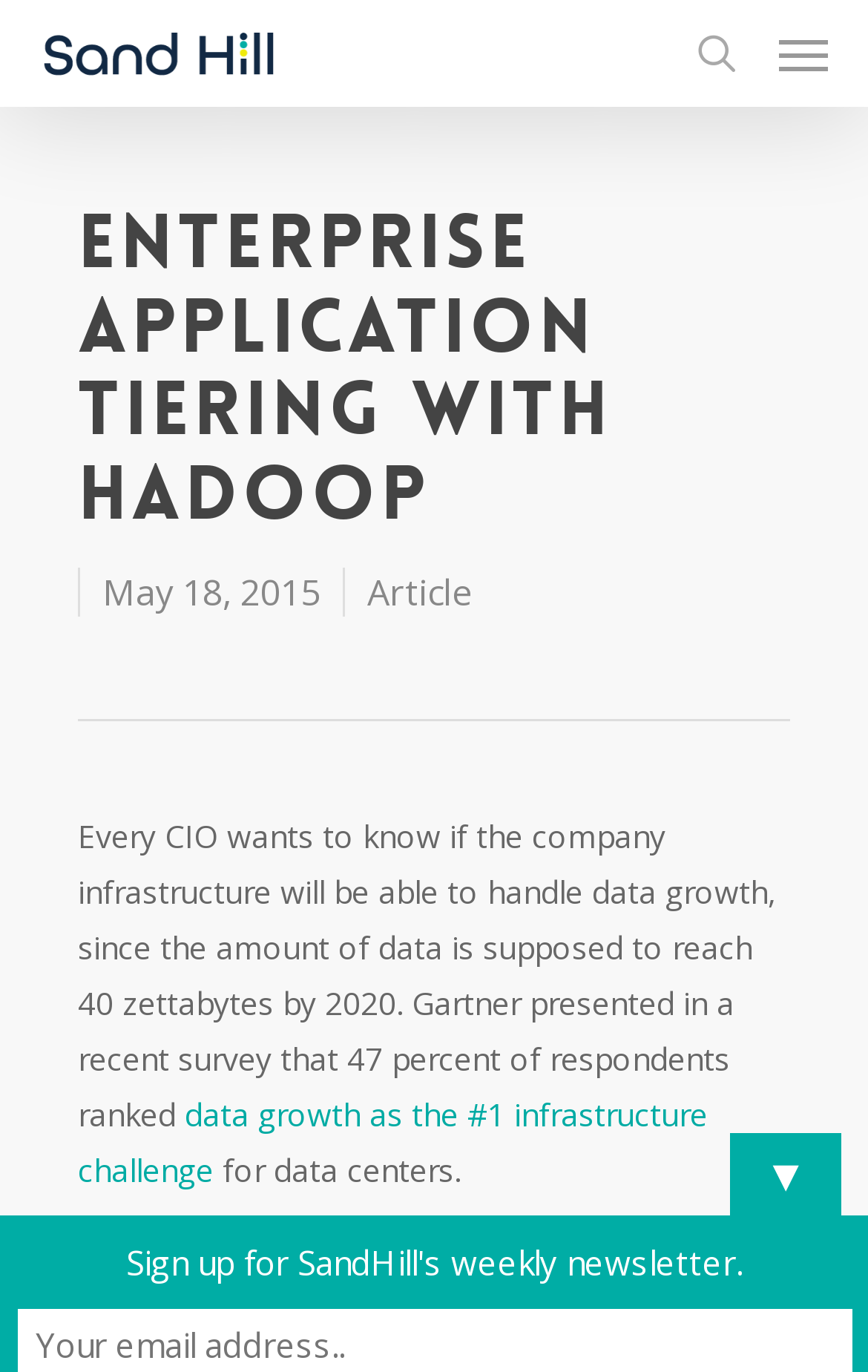What is the purpose of the link 'data growth as the #1 infrastructure challenge'?
Kindly offer a detailed explanation using the data available in the image.

I inferred the purpose of the link by reading the surrounding text which discusses data growth as a challenge, and the link is likely providing more information or a reference to this topic.